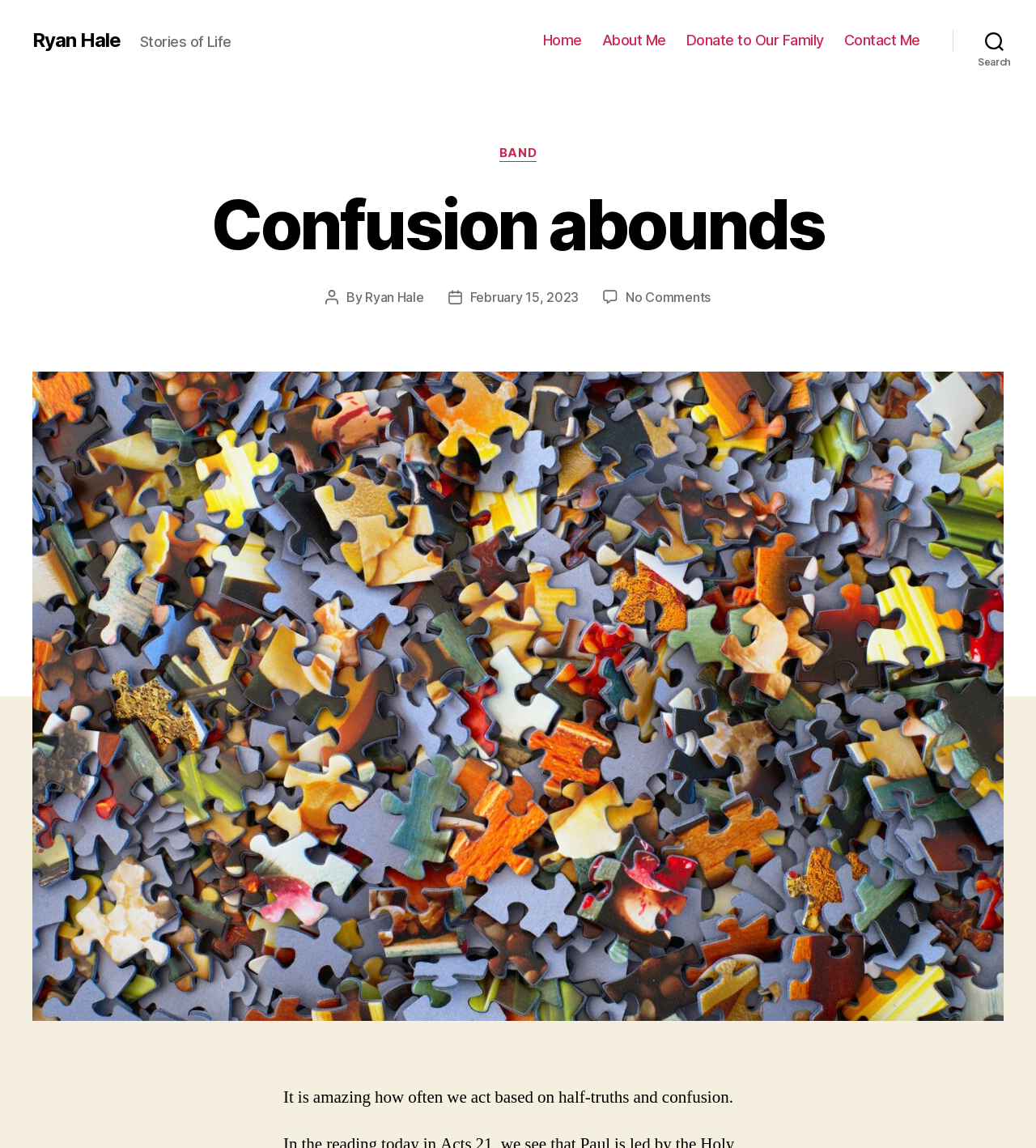Please determine the bounding box coordinates of the element's region to click for the following instruction: "contact the author".

[0.815, 0.028, 0.888, 0.043]